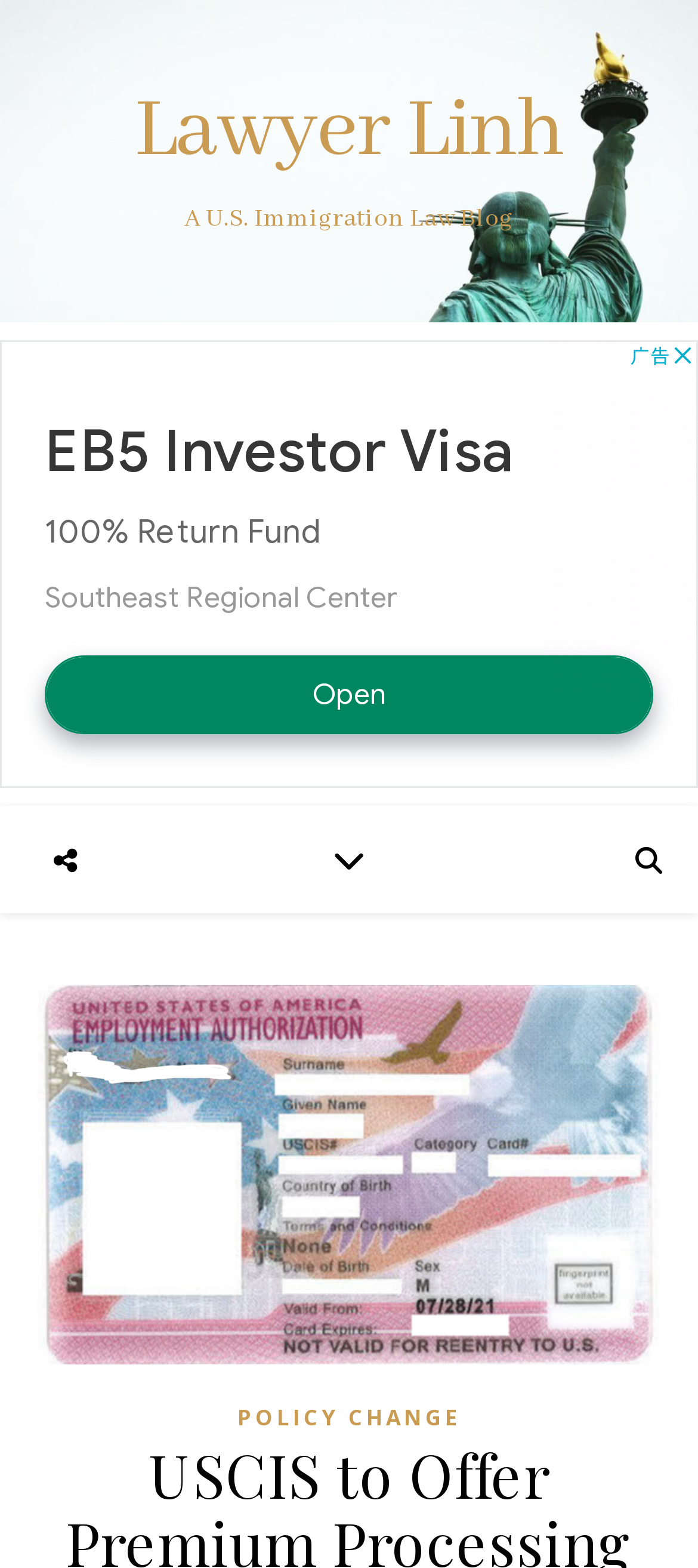What type of content is on this webpage?
Respond with a short answer, either a single word or a phrase, based on the image.

Immigration law